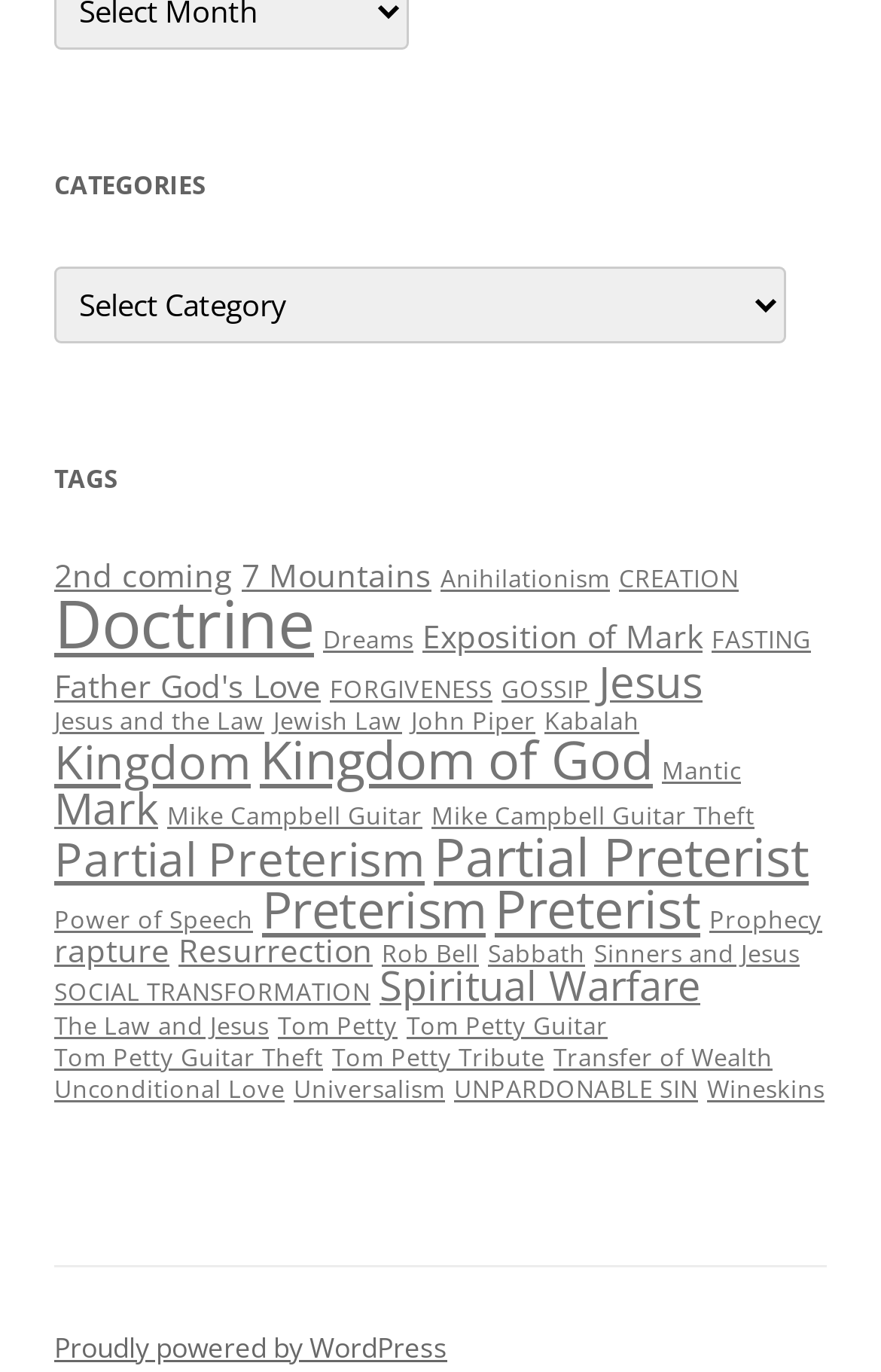Find the bounding box coordinates for the area that must be clicked to perform this action: "View 2nd coming articles".

[0.062, 0.404, 0.264, 0.435]